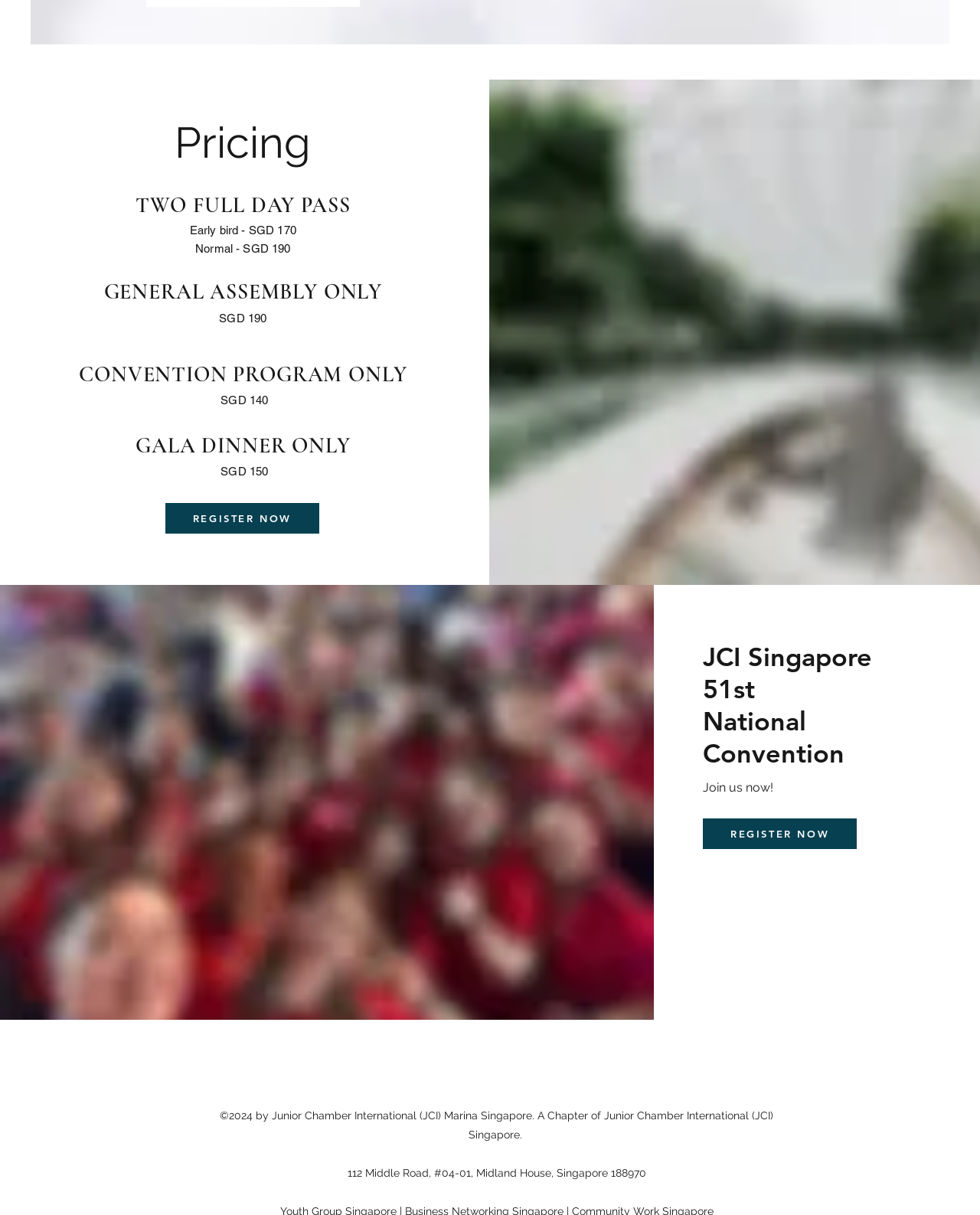Provide a thorough and detailed response to the question by examining the image: 
What is the theme of the background image?

The webpage features a background image, which is described as 'Green Indoors'. This suggests that the image is related to an indoor setting with a green or natural theme, possibly indicating the convention's focus on environmental or sustainability issues.